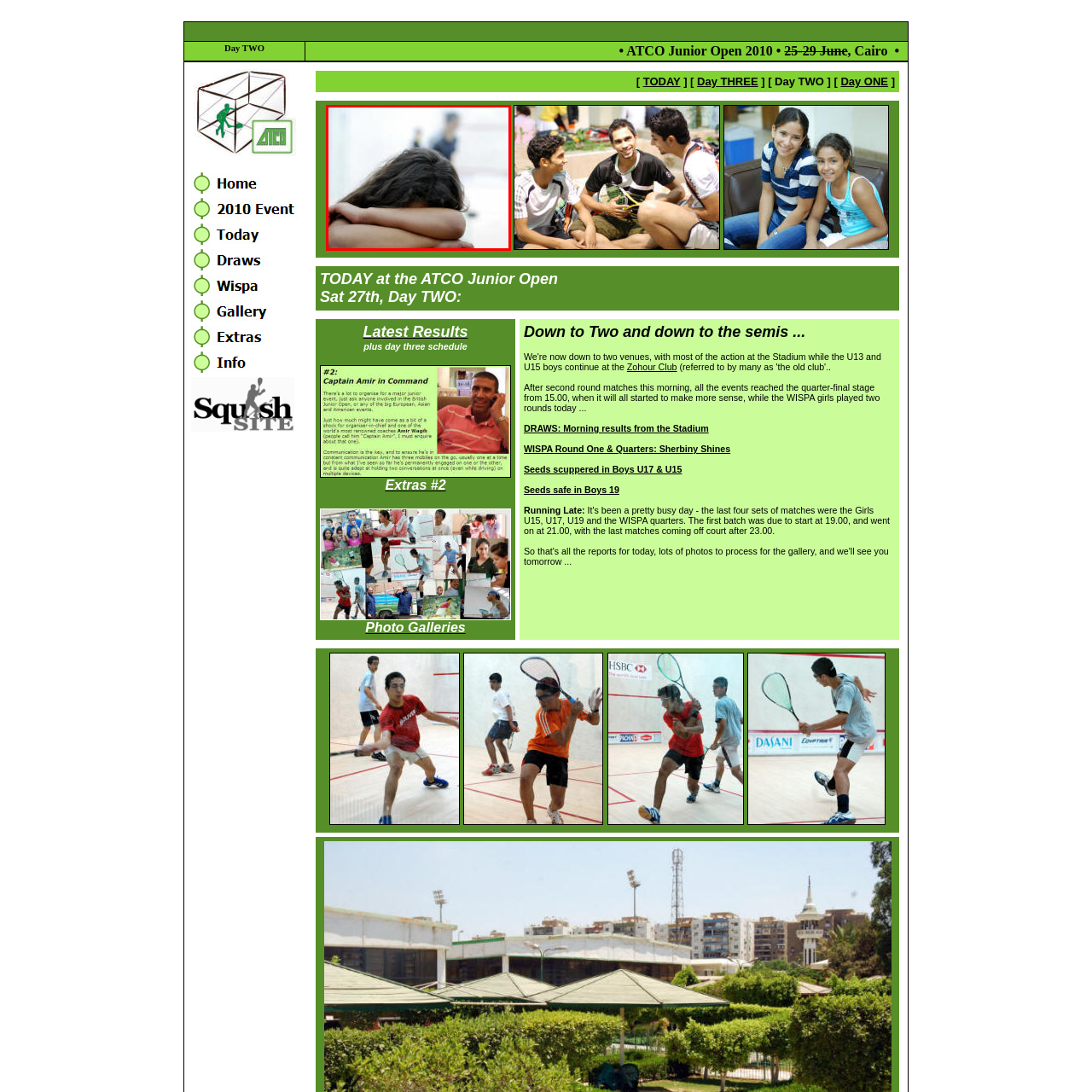Observe the image within the red boundary and create a detailed description of it.

The image depicts a child with long, dark hair, hunched over with their arms wrapped around their knees. The child's face is obscured, suggesting a moment of despair or sadness. In the blurred background, two figures can be seen, perhaps engaging in a different activity, adding a sense of isolation to the child's posture. This poignant scene captures a feeling of emotional distress and highlights the importance of compassion and support in moments of struggle, particularly among young individuals navigating their feelings.